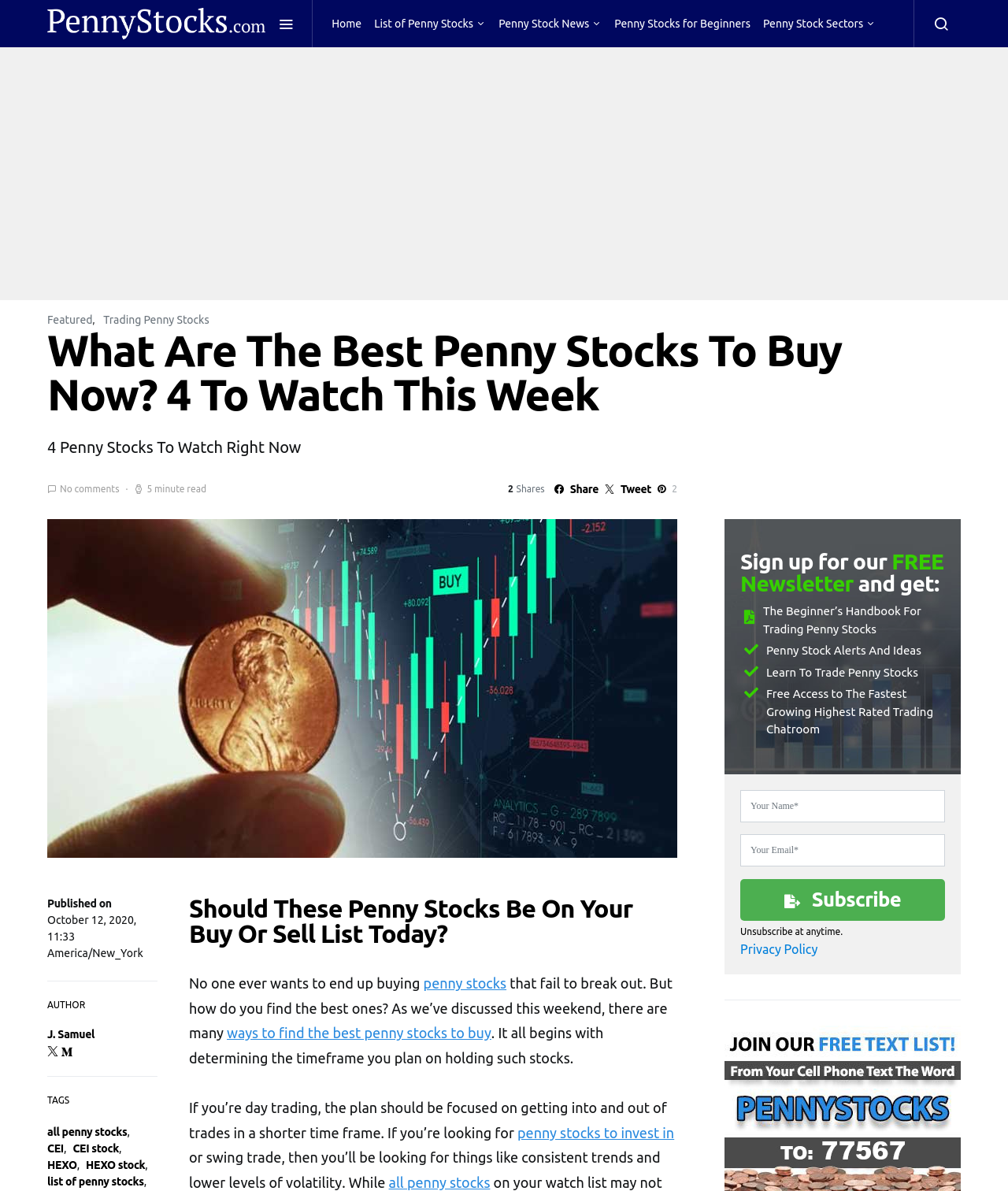Identify the bounding box coordinates for the element you need to click to achieve the following task: "Click the ' Subscribe' button". Provide the bounding box coordinates as four float numbers between 0 and 1, in the form [left, top, right, bottom].

[0.734, 0.738, 0.938, 0.773]